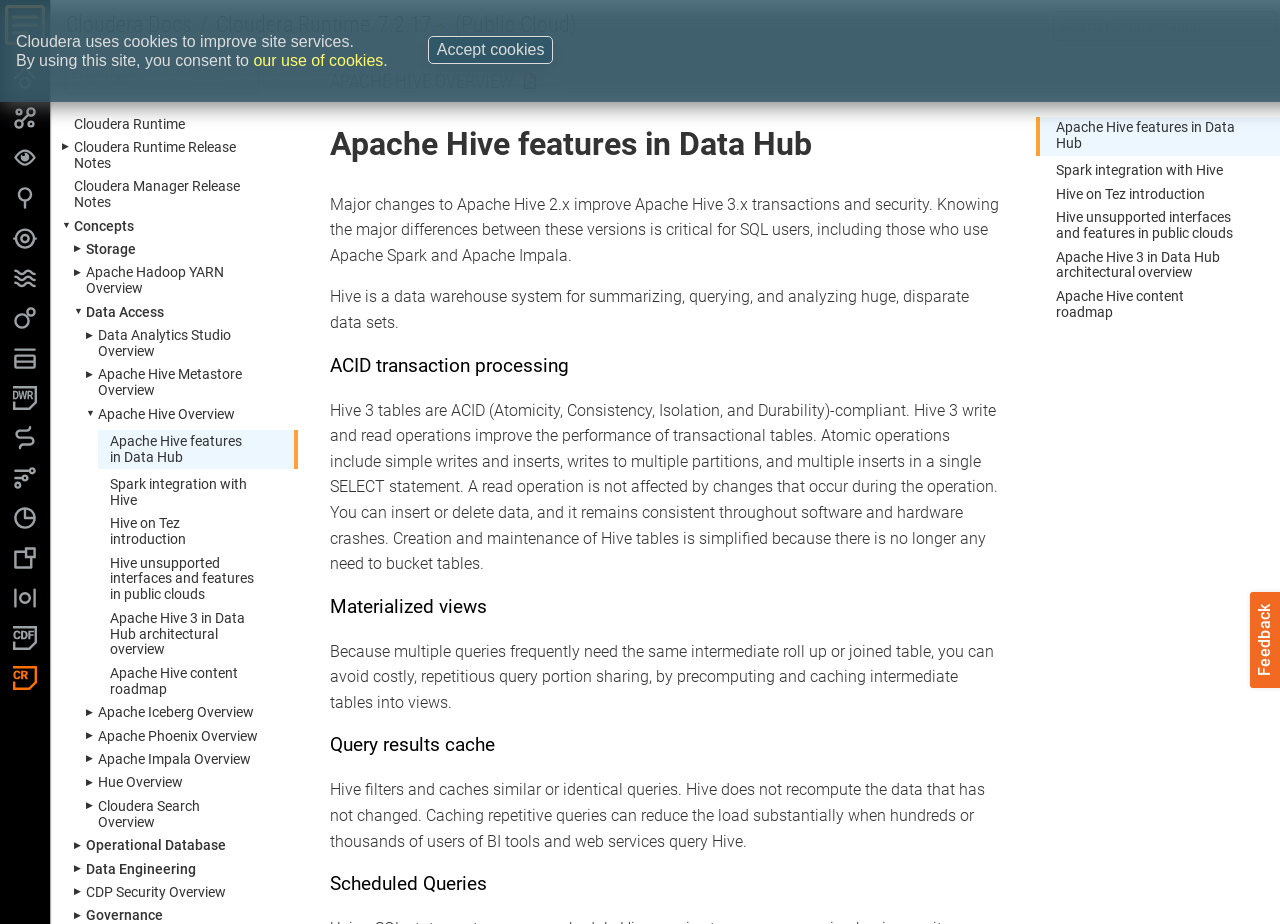Please determine the bounding box coordinates of the area that needs to be clicked to complete this task: 'Learn about Apache Hive features in Data Hub'. The coordinates must be four float numbers between 0 and 1, formatted as [left, top, right, bottom].

[0.086, 0.469, 0.189, 0.504]